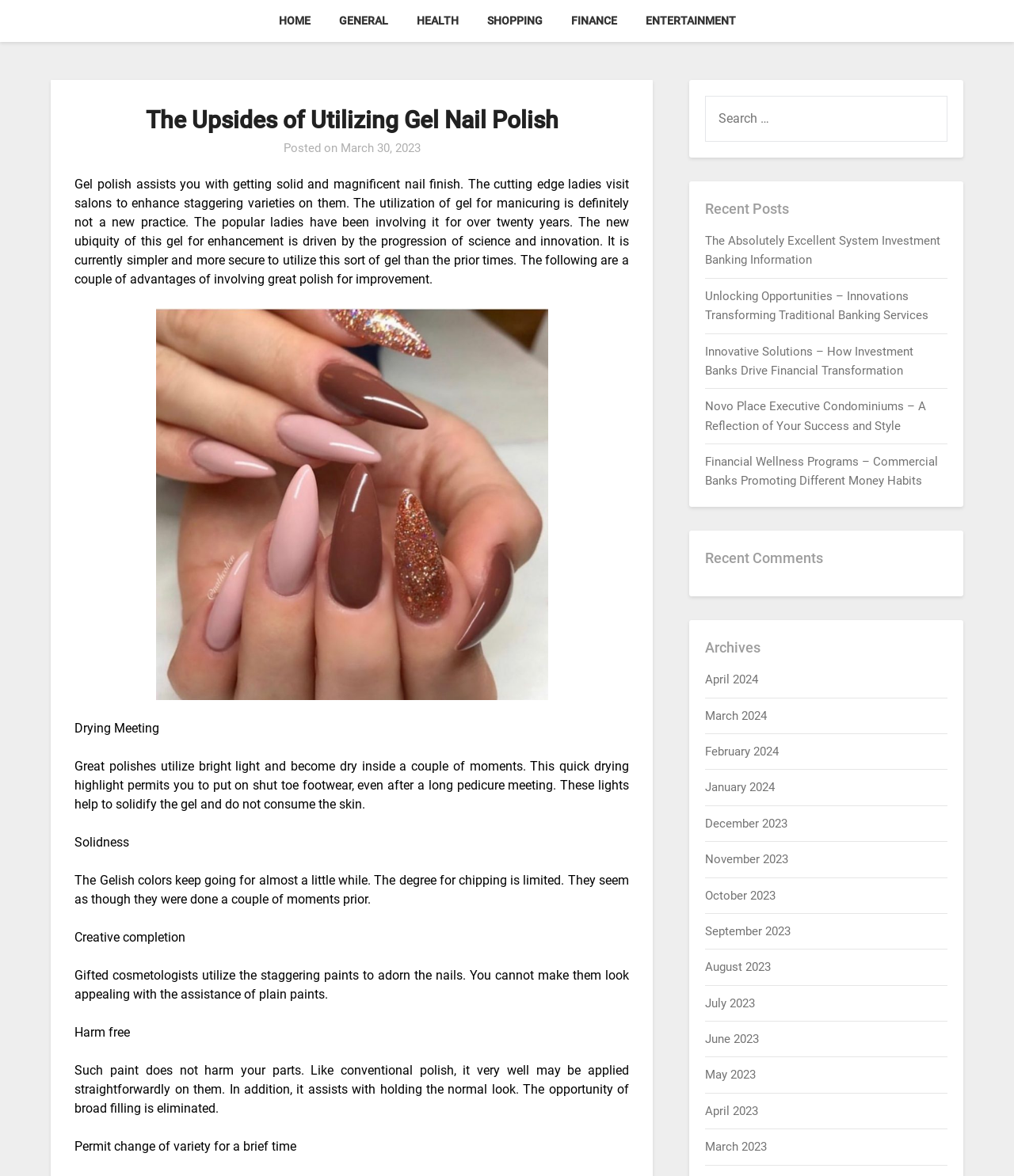Kindly respond to the following question with a single word or a brief phrase: 
How many links are there in the 'Recent Posts' section?

5